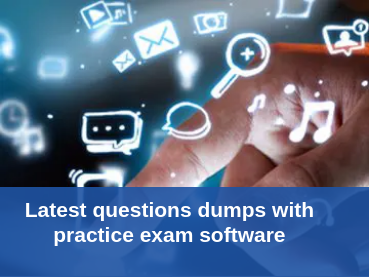Give a concise answer using only one word or phrase for this question:
What is the significance of digital resources in the image?

academic and professional success